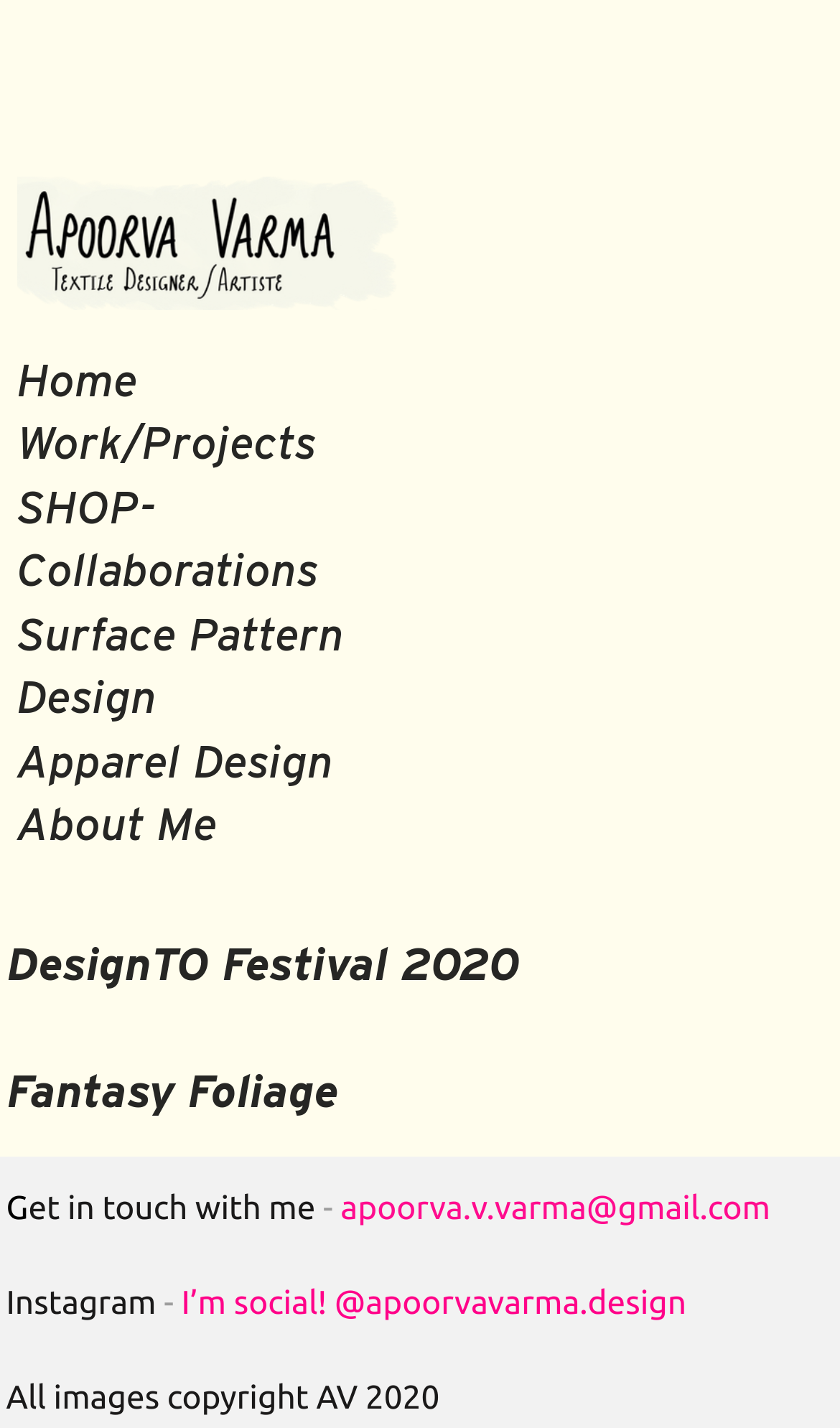What is the copyright information?
Refer to the image and provide a one-word or short phrase answer.

All images copyright AV 2020